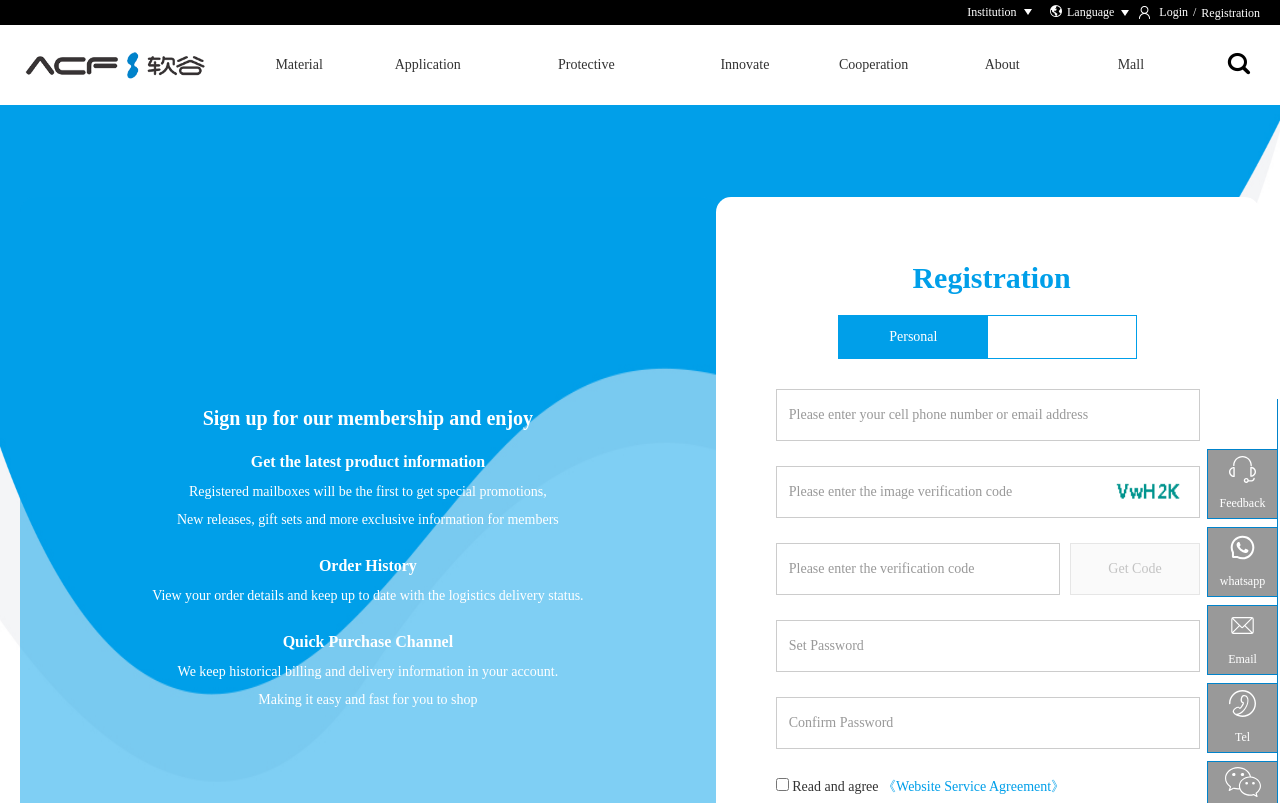How many types of ACF products are listed?
Based on the screenshot, respond with a single word or phrase.

8